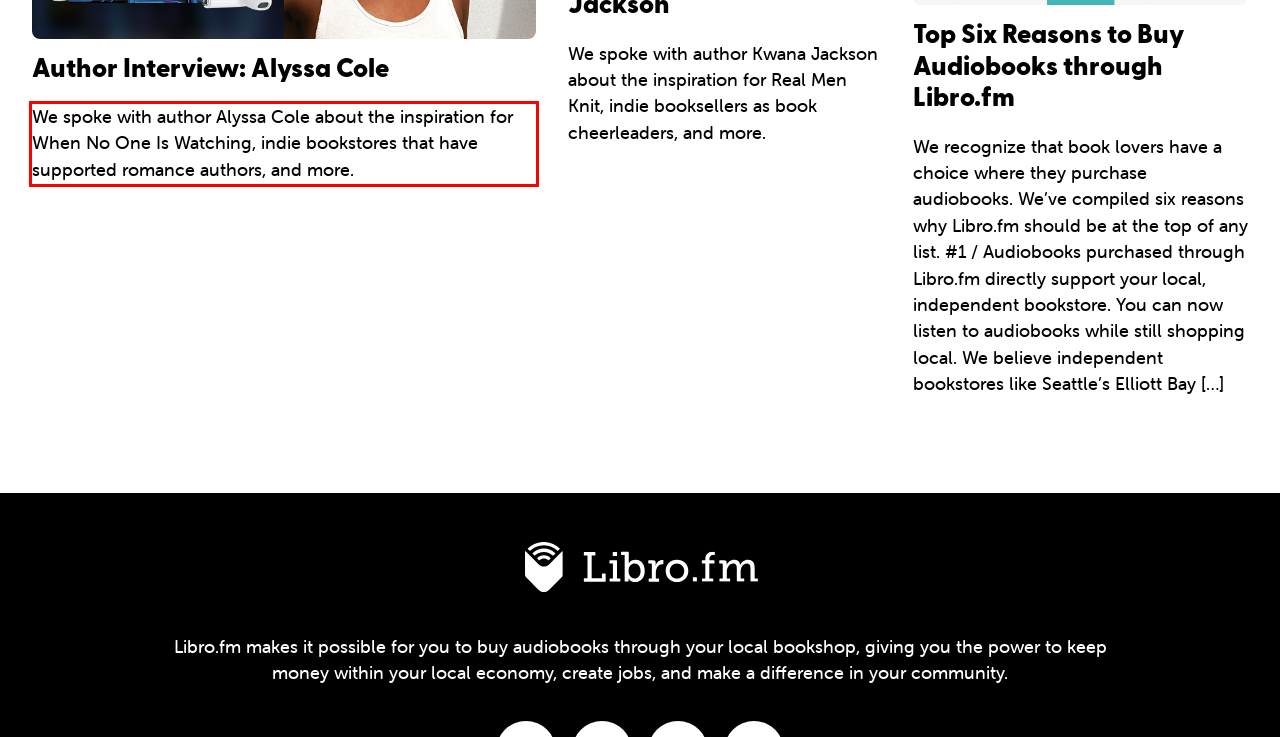You have a screenshot of a webpage, and there is a red bounding box around a UI element. Utilize OCR to extract the text within this red bounding box.

We spoke with author Alyssa Cole about the inspiration for When No One Is Watching, indie bookstores that have supported romance authors, and more.